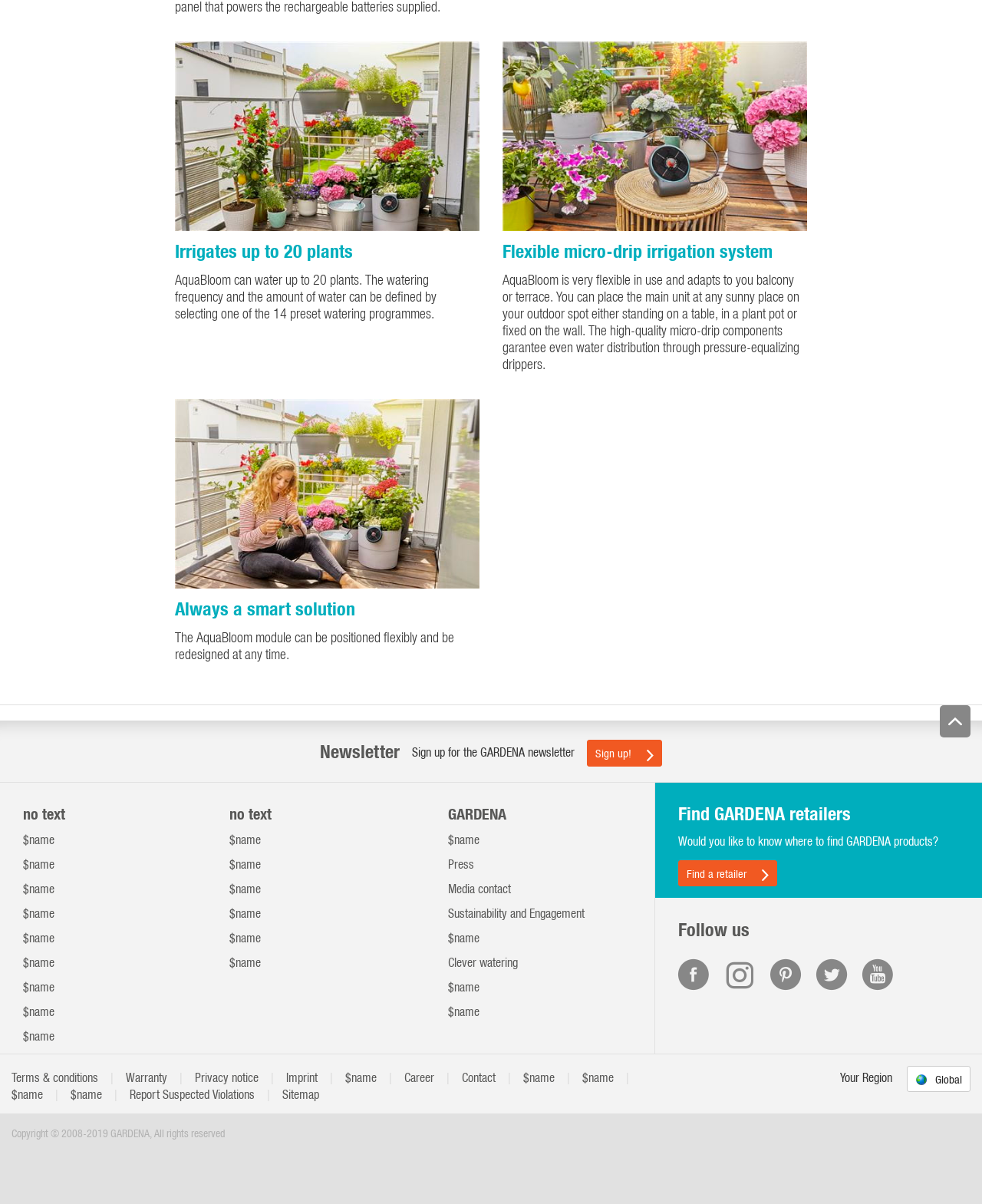Please pinpoint the bounding box coordinates for the region I should click to adhere to this instruction: "Find a retailer".

[0.691, 0.714, 0.792, 0.736]